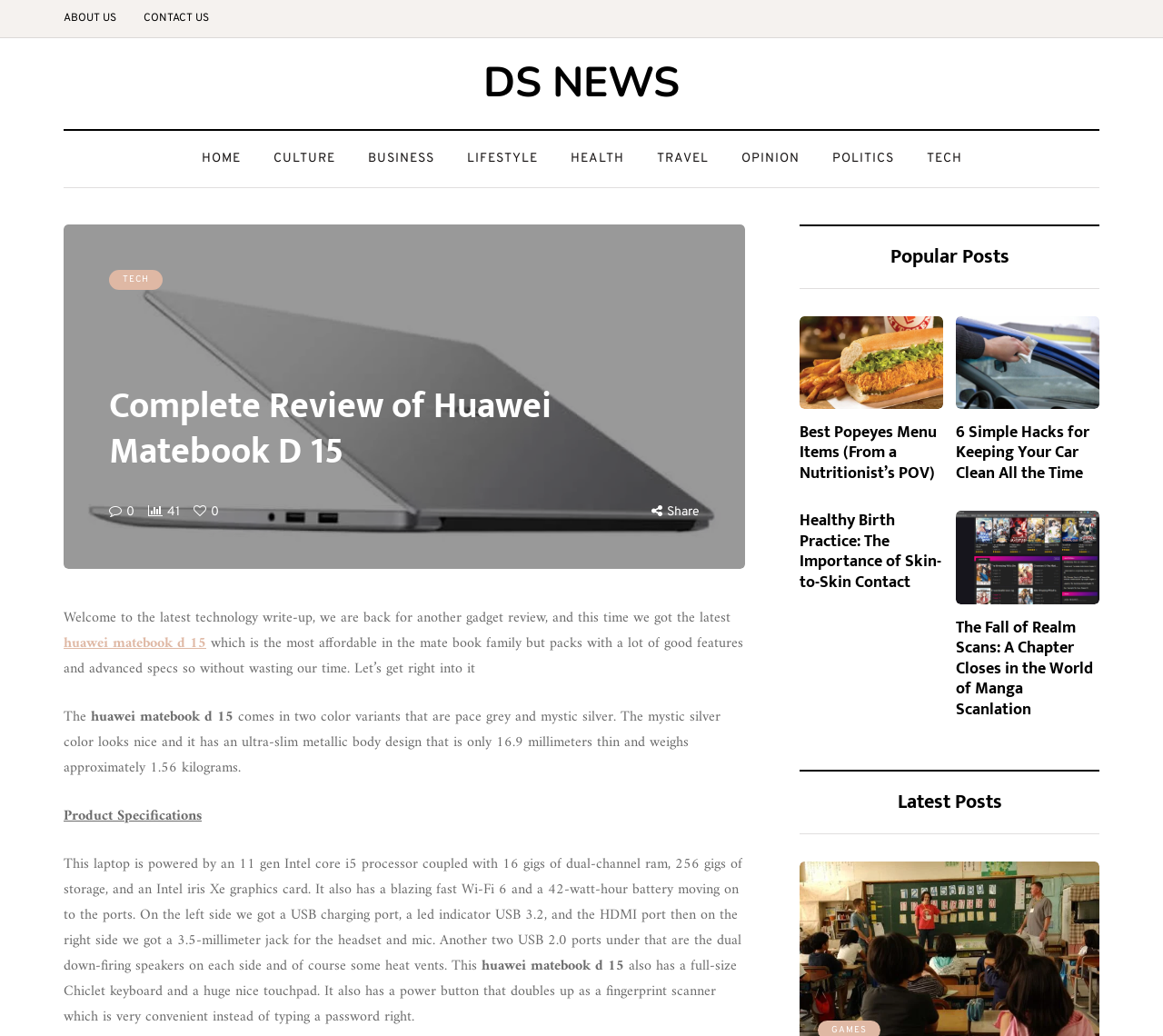Predict the bounding box coordinates of the area that should be clicked to accomplish the following instruction: "Read the article about Popeyes Menu Items". The bounding box coordinates should consist of four float numbers between 0 and 1, i.e., [left, top, right, bottom].

[0.688, 0.404, 0.805, 0.471]